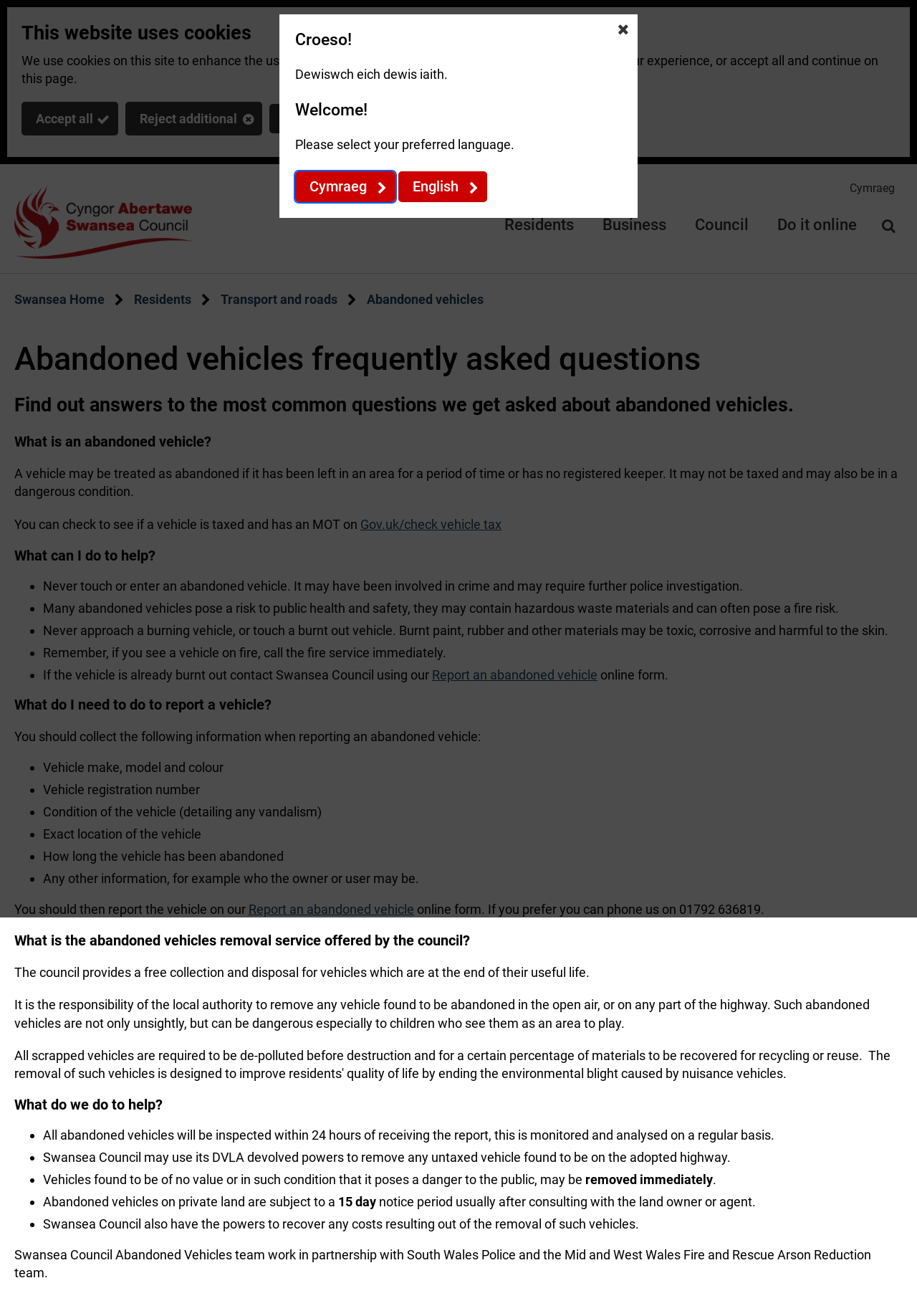What is the purpose of the council's abandoned vehicles removal service?
Please provide a comprehensive answer based on the visual information in the image.

The webpage states that the council provides a free collection and disposal for vehicles which are at the end of their useful life. This is the purpose of the council's abandoned vehicles removal service.